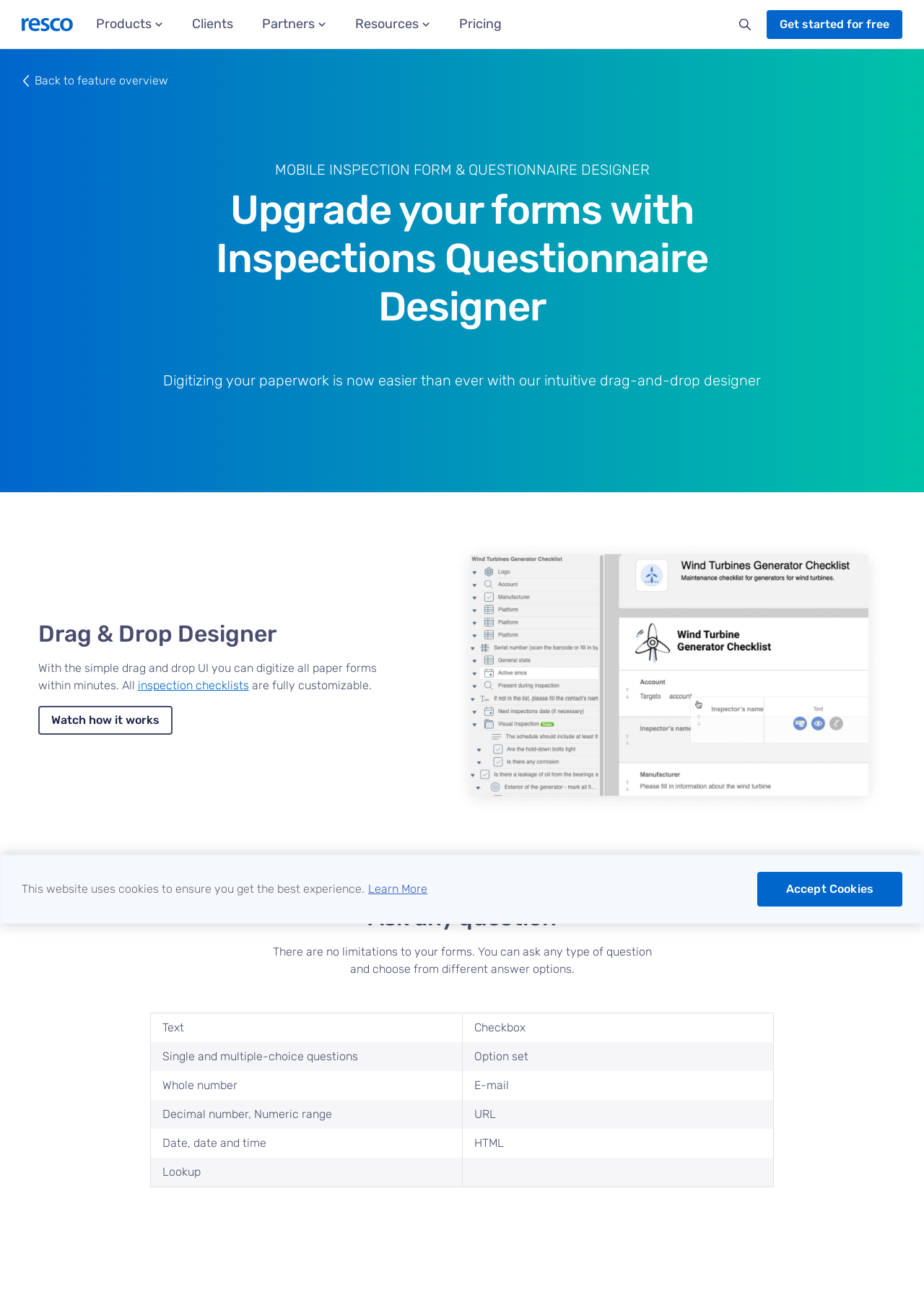Locate the UI element that matches the description Watch how it works in the webpage screenshot. Return the bounding box coordinates in the format (top-left x, top-left y, bottom-right x, bottom-right y), with values ranging from 0 to 1.

[0.041, 0.544, 0.186, 0.567]